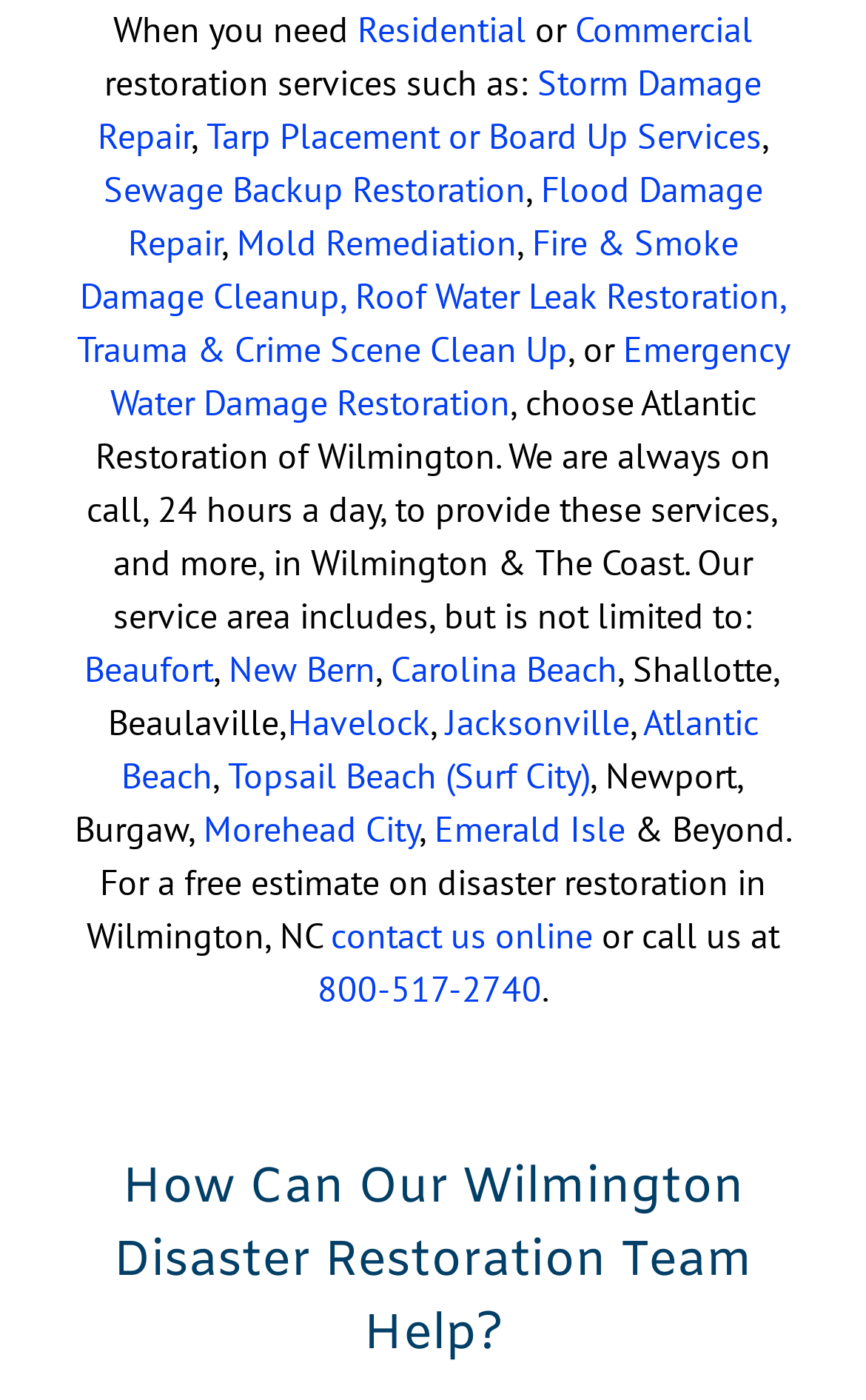Could you determine the bounding box coordinates of the clickable element to complete the instruction: "Explore services in Beaufort"? Provide the coordinates as four float numbers between 0 and 1, i.e., [left, top, right, bottom].

[0.097, 0.462, 0.246, 0.494]